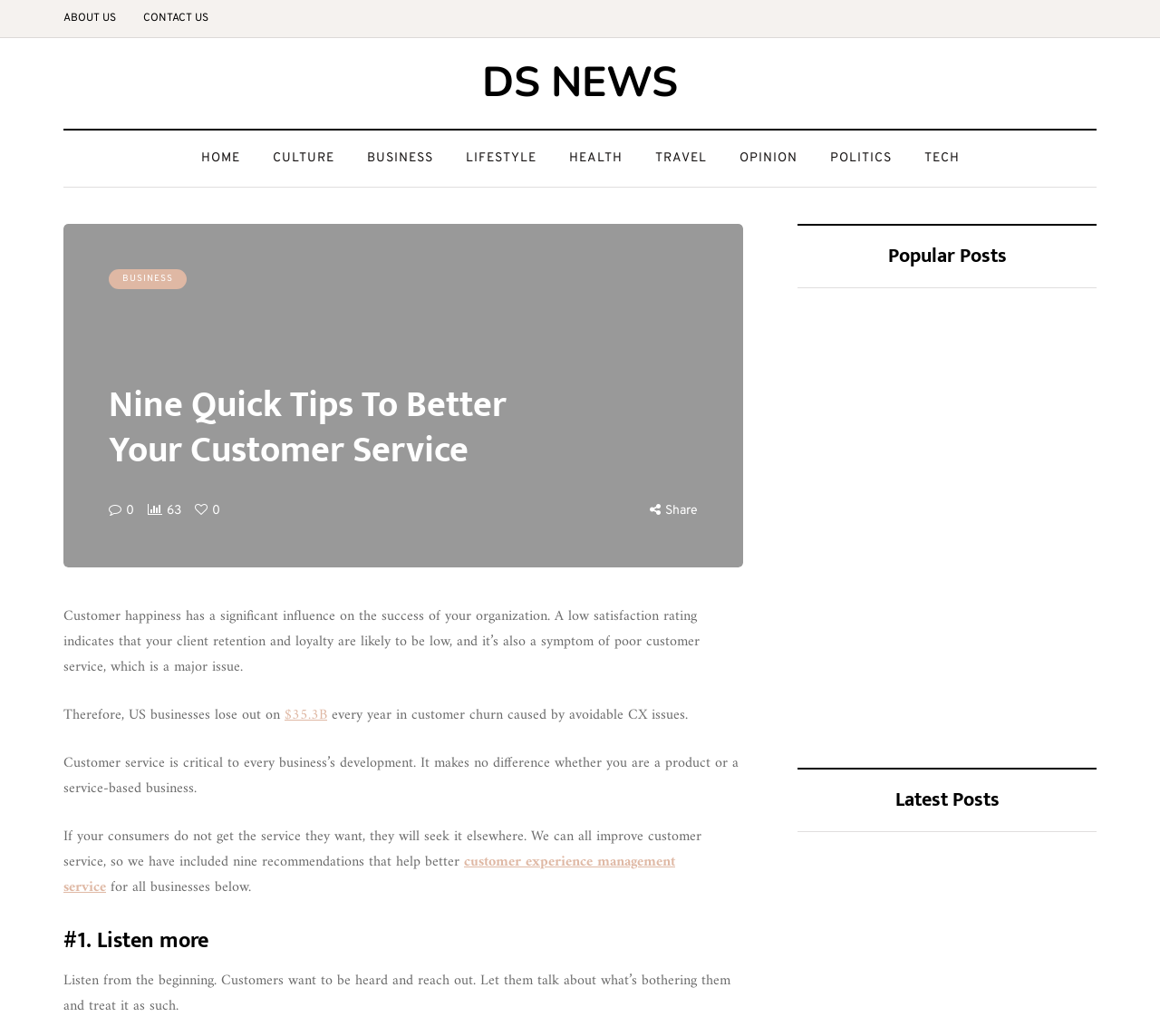Give a concise answer of one word or phrase to the question: 
What is the first tip to better customer service?

Listen more